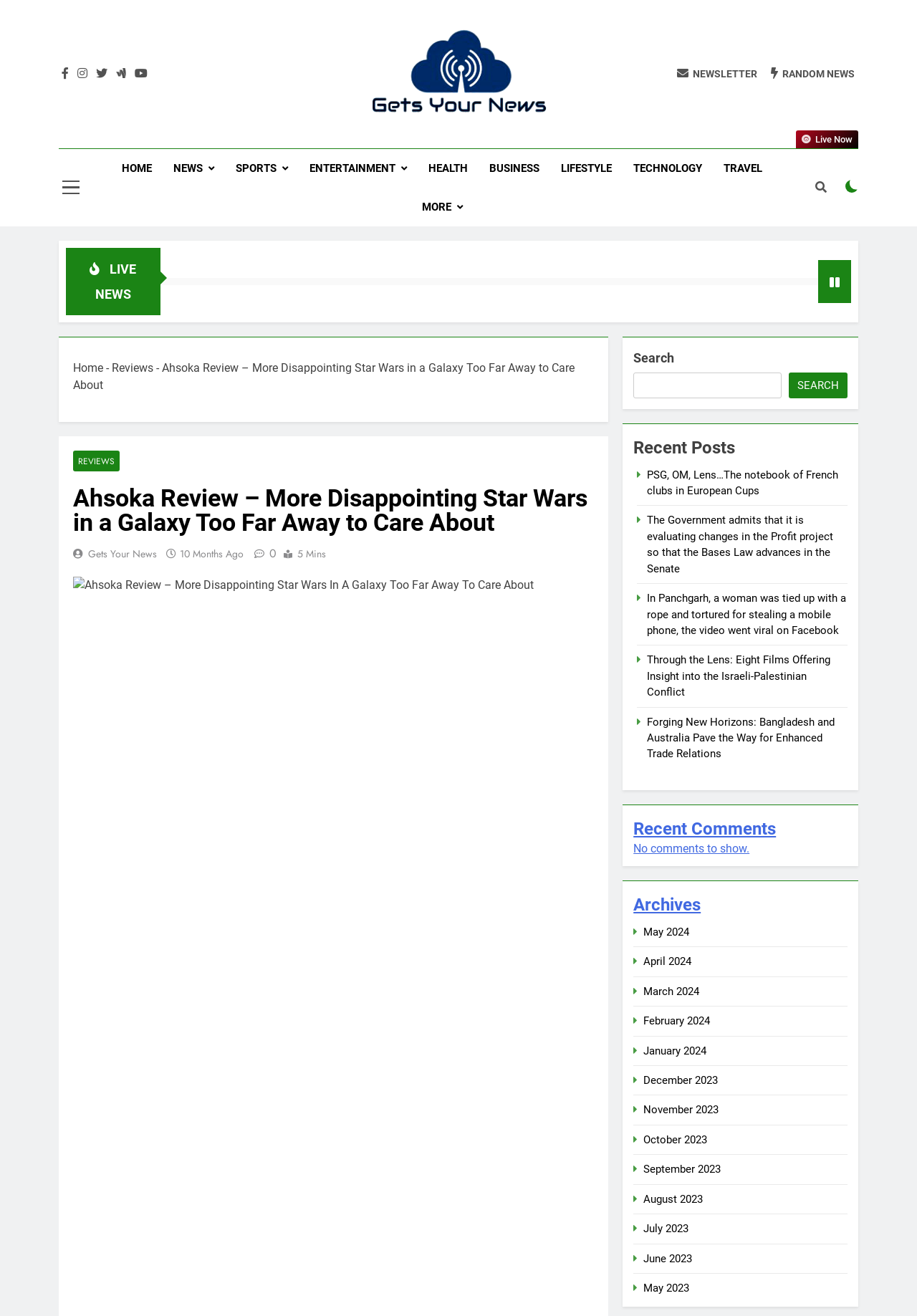Determine the bounding box coordinates of the clickable area required to perform the following instruction: "Check the 'LATEST WORLD NEWS'". The coordinates should be represented as four float numbers between 0 and 1: [left, top, right, bottom].

[0.286, 0.097, 0.793, 0.107]